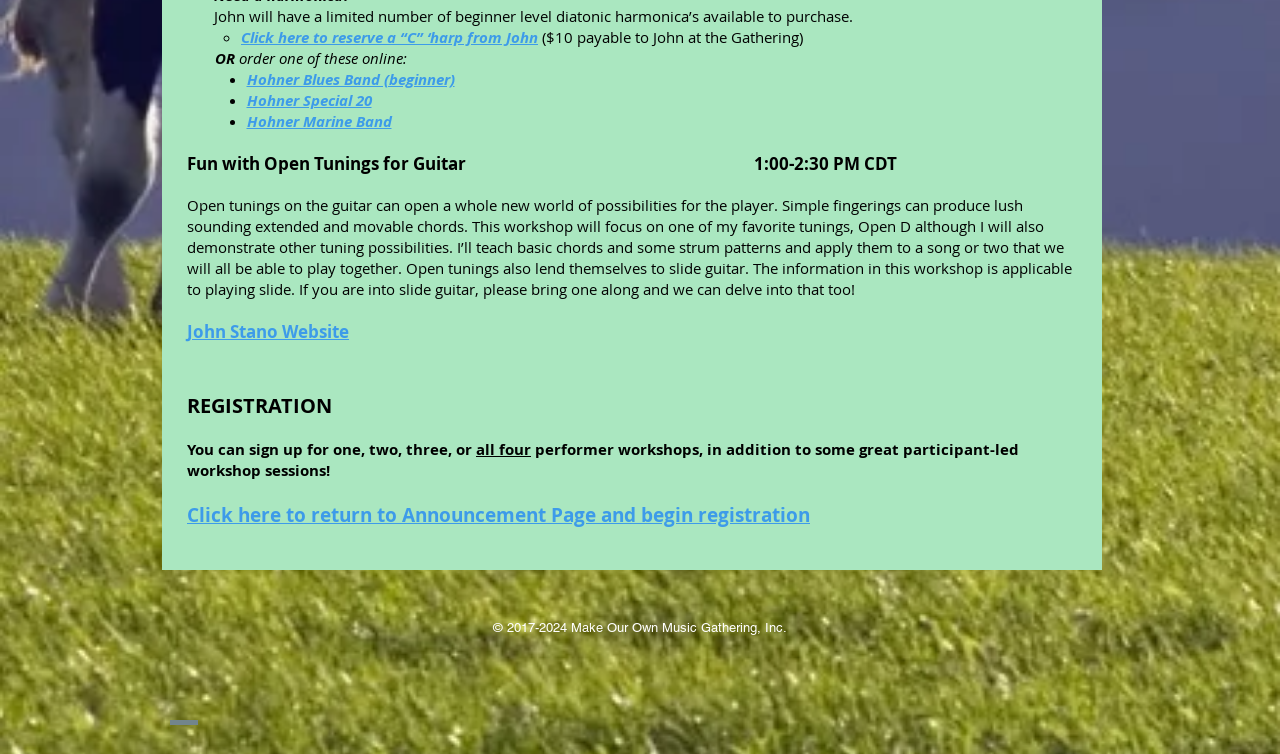What is the copyright year of the website?
Relying on the image, give a concise answer in one word or a brief phrase.

2017-2024